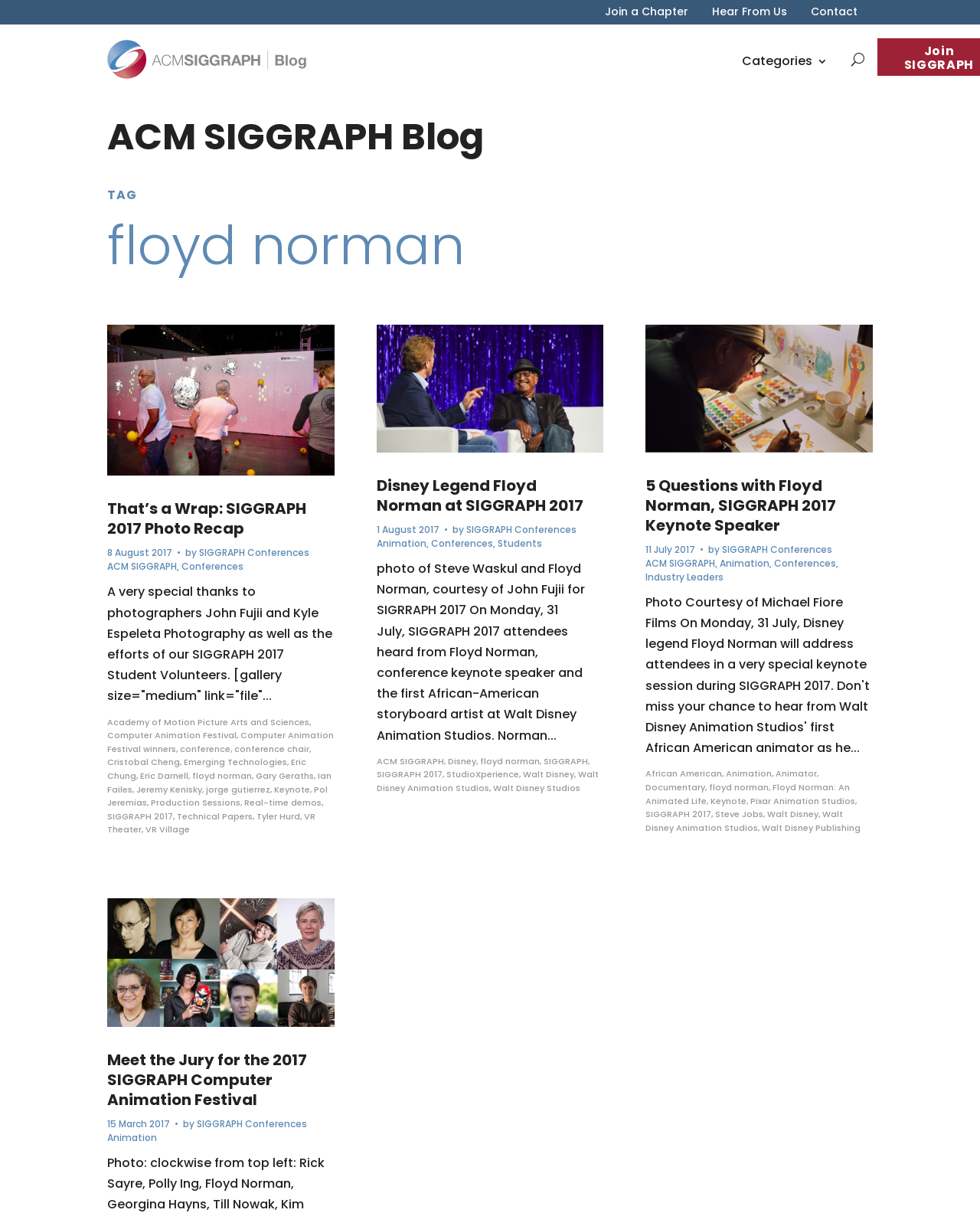Answer the following query with a single word or phrase:
Who is the keynote speaker mentioned in the article?

Floyd Norman